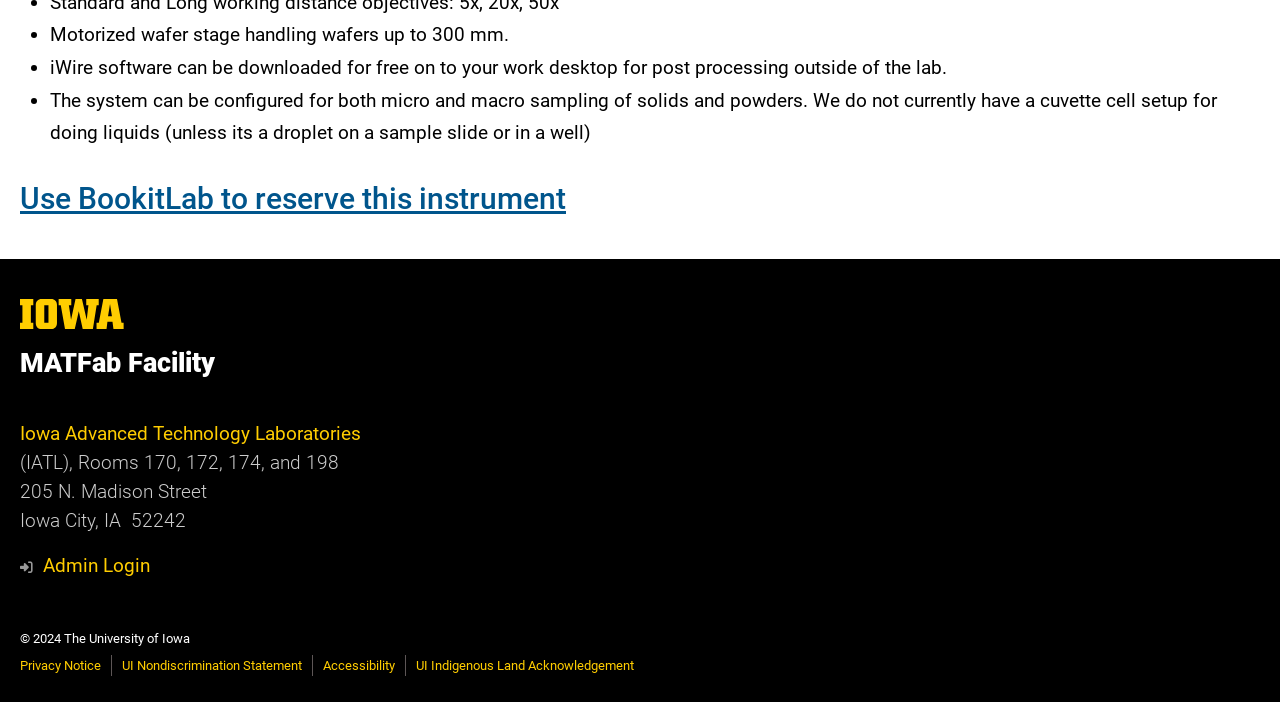What is the address of the Iowa Advanced Technology Laboratories?
Please give a well-detailed answer to the question.

The answer can be found in the series of text elements on the webpage, which provide the address of the Iowa Advanced Technology Laboratories as '205 N. Madison Street, Iowa City, IA 52242'.